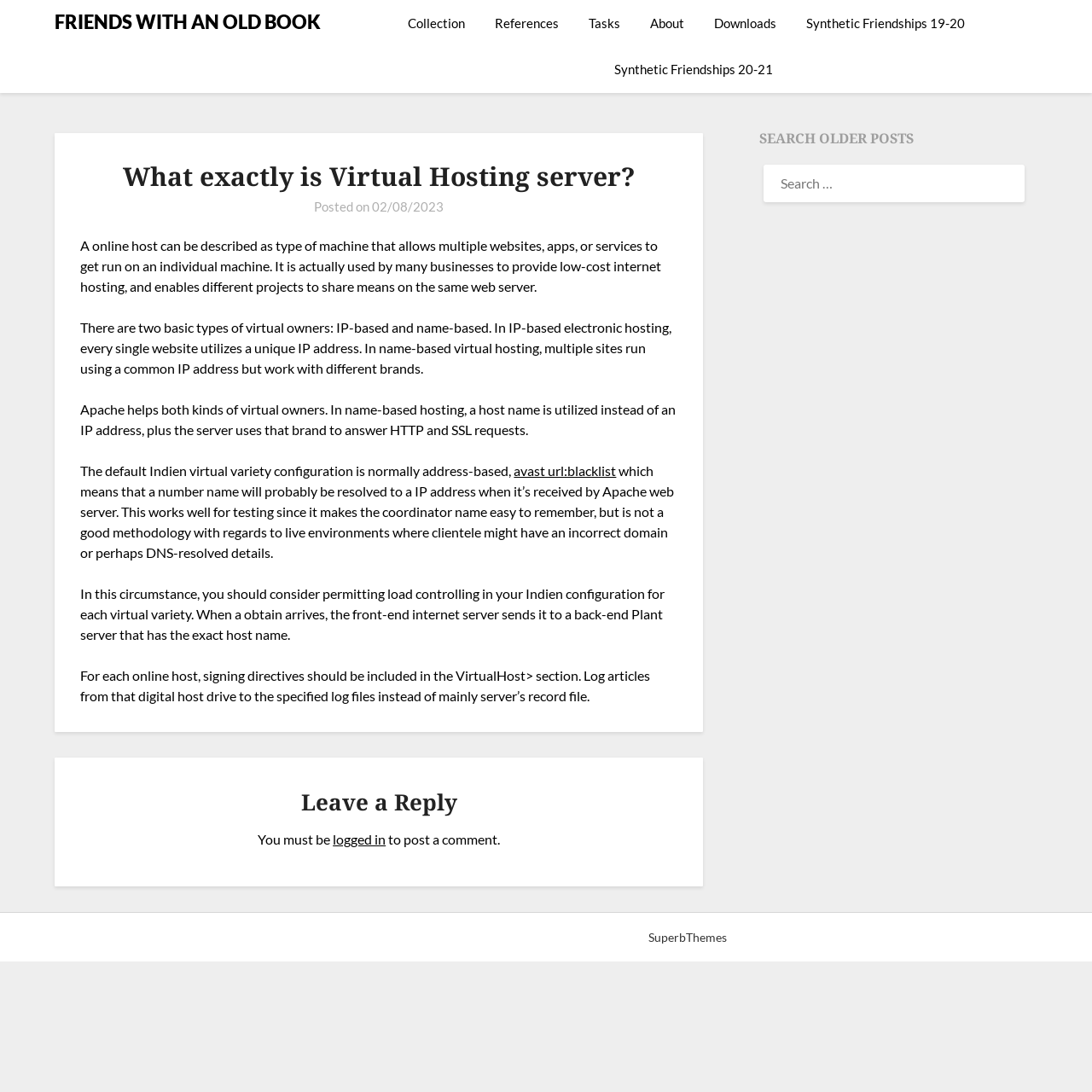Find the bounding box coordinates of the element to click in order to complete this instruction: "Click on the 'Collection' link". The bounding box coordinates must be four float numbers between 0 and 1, denoted as [left, top, right, bottom].

[0.374, 0.0, 0.439, 0.042]